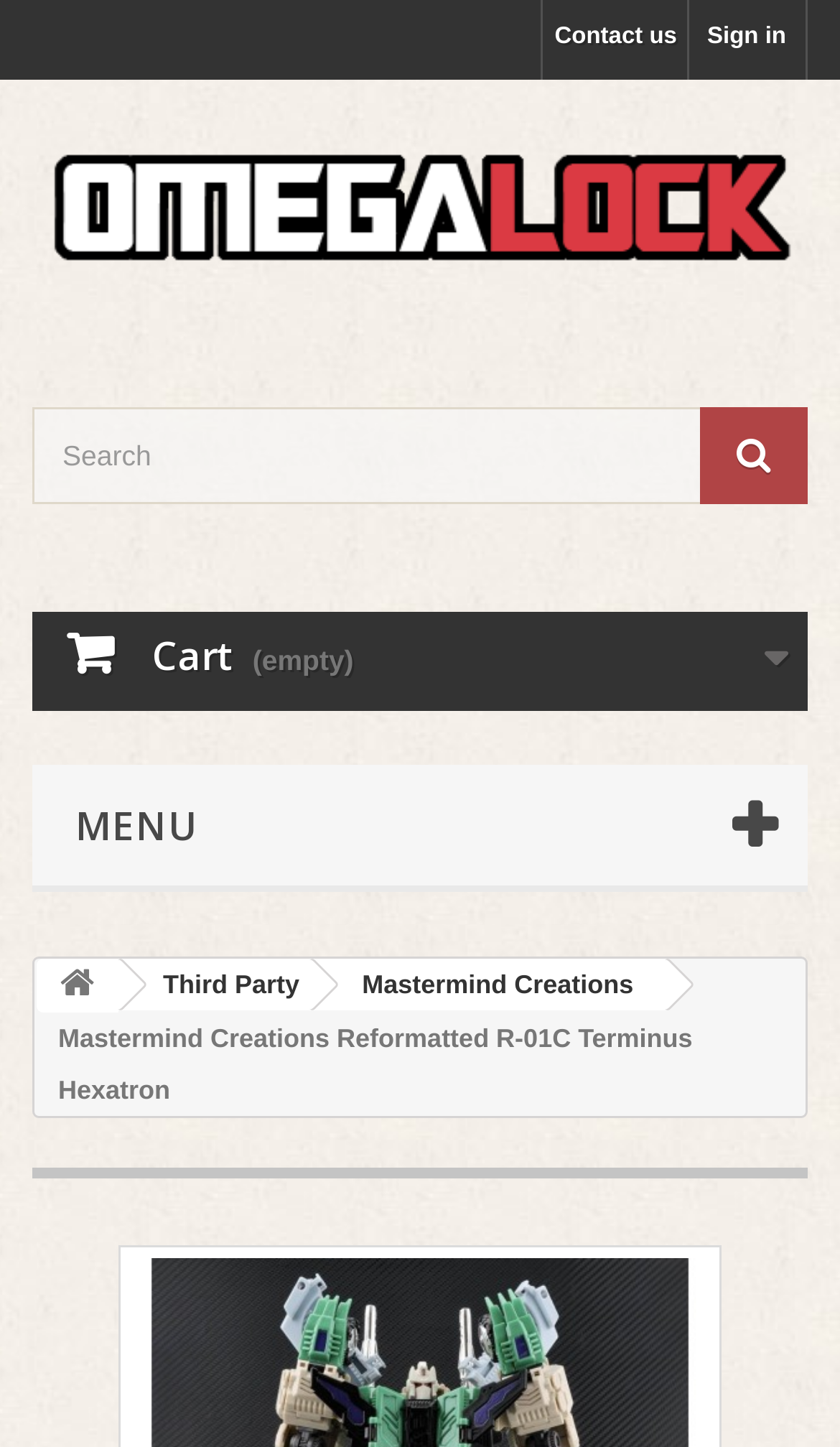Locate the bounding box coordinates of the item that should be clicked to fulfill the instruction: "Contact us".

[0.647, 0.0, 0.819, 0.055]